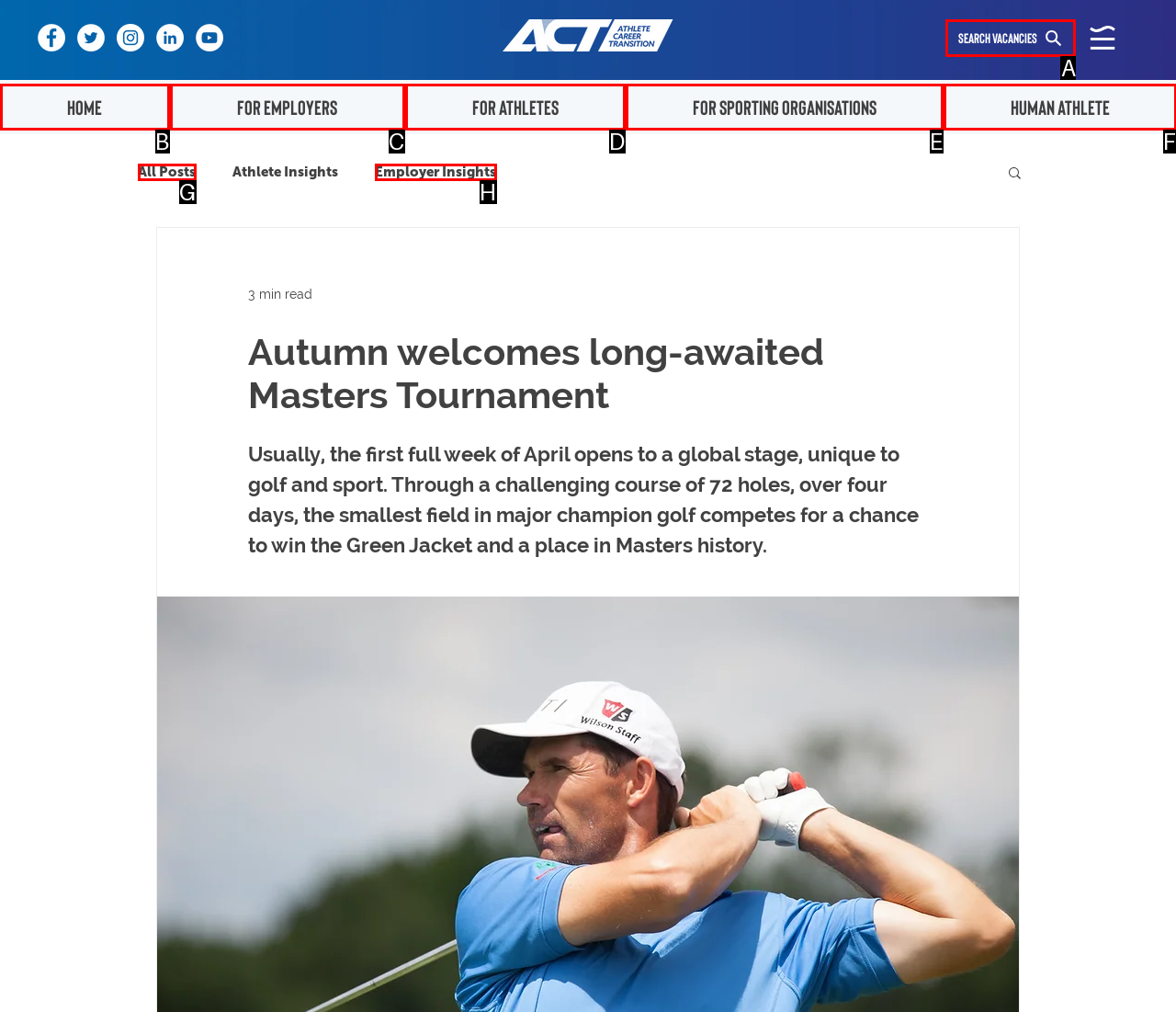Determine which option aligns with the description: Home. Provide the letter of the chosen option directly.

B